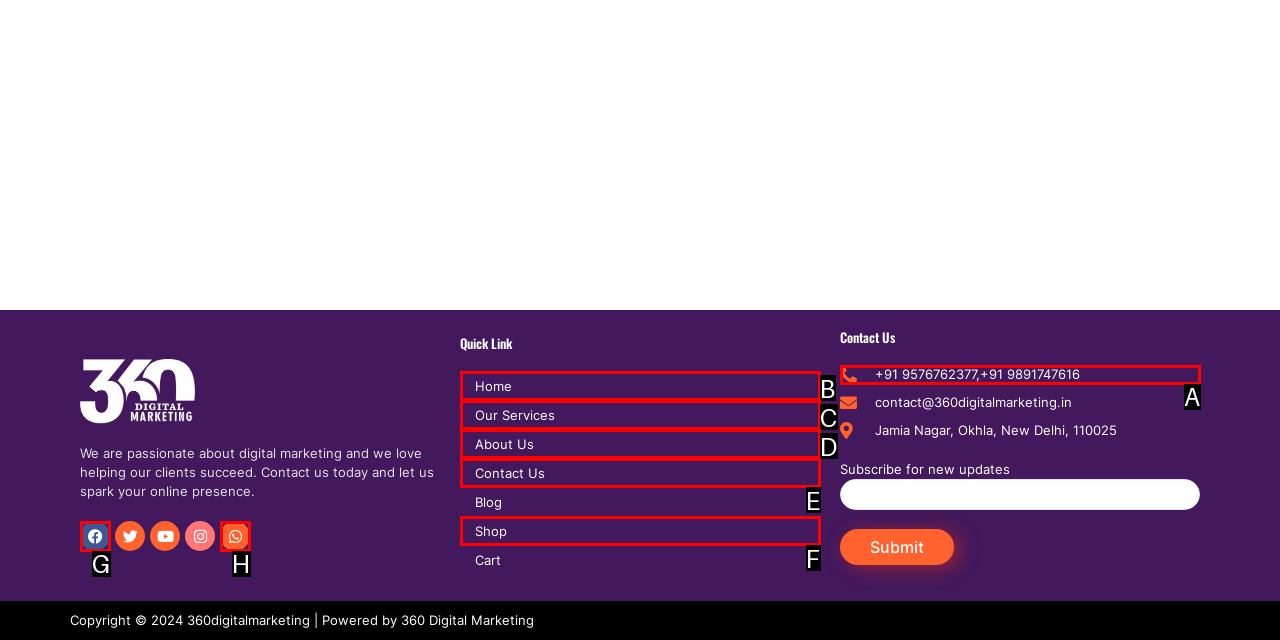Identify the matching UI element based on the description: +91 9576762377,+91 9891747616
Reply with the letter from the available choices.

A